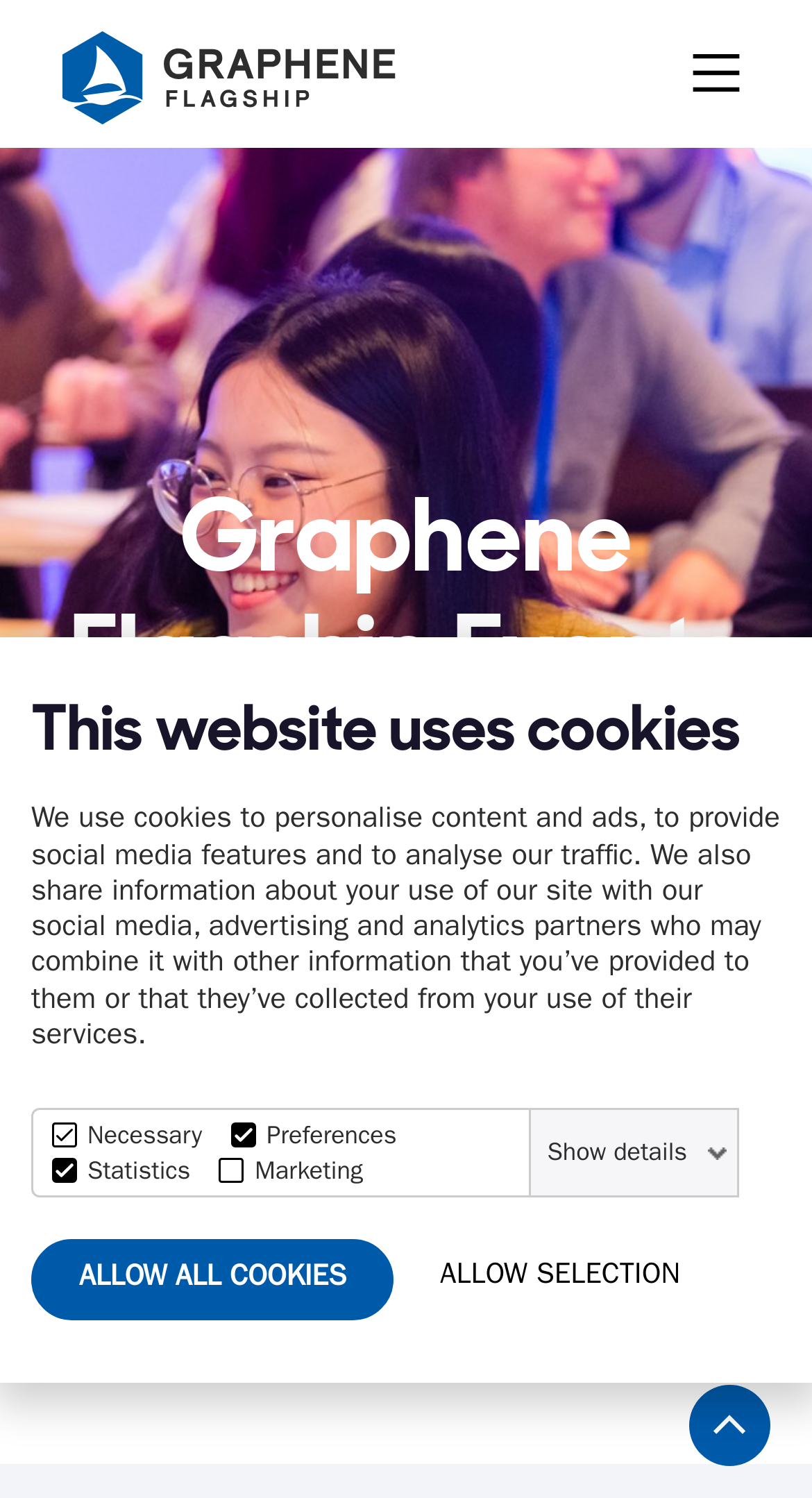Please extract and provide the main headline of the webpage.

Graphene Flagship Events